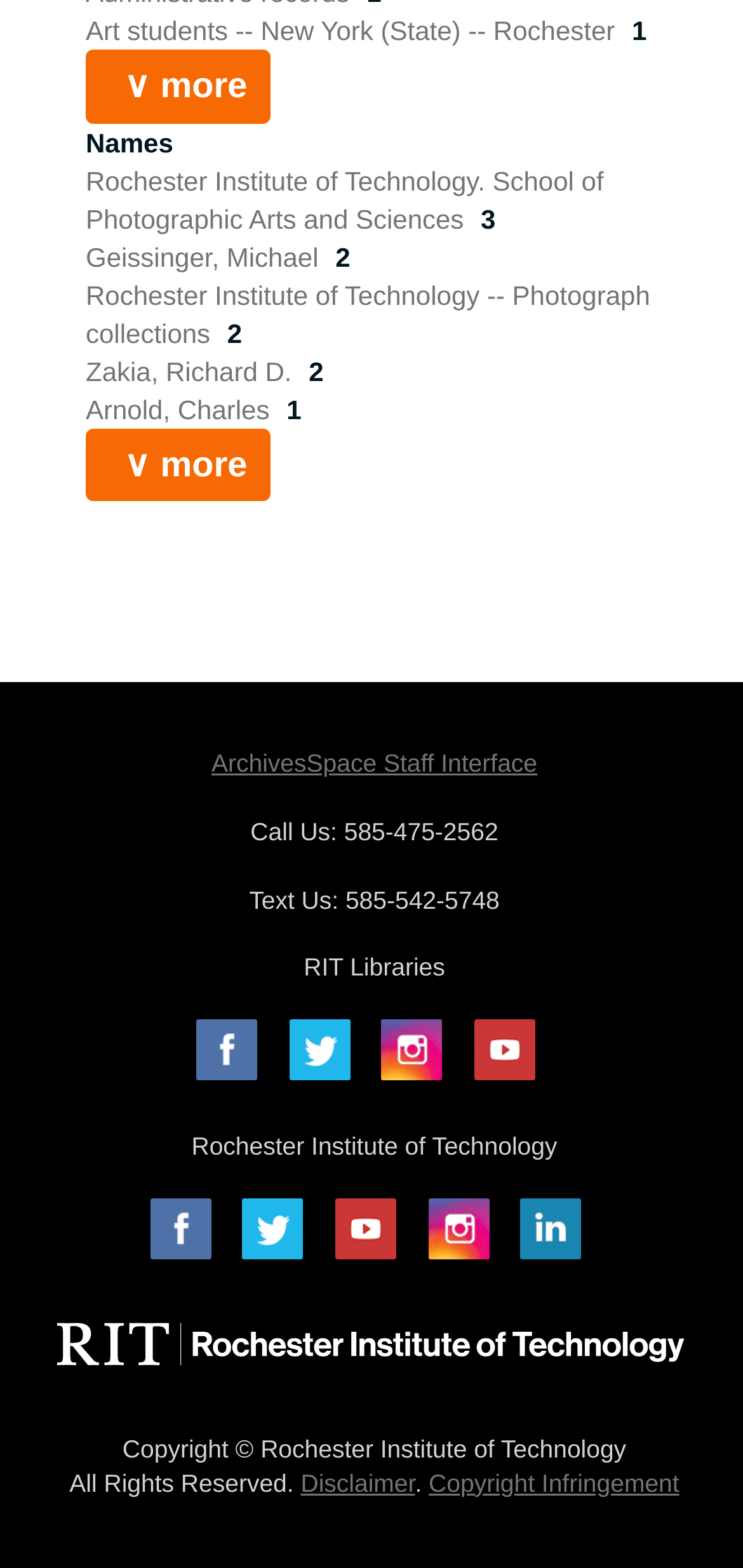What is the copyright information?
Answer with a single word or phrase, using the screenshot for reference.

Copyright © Rochester Institute of Technology